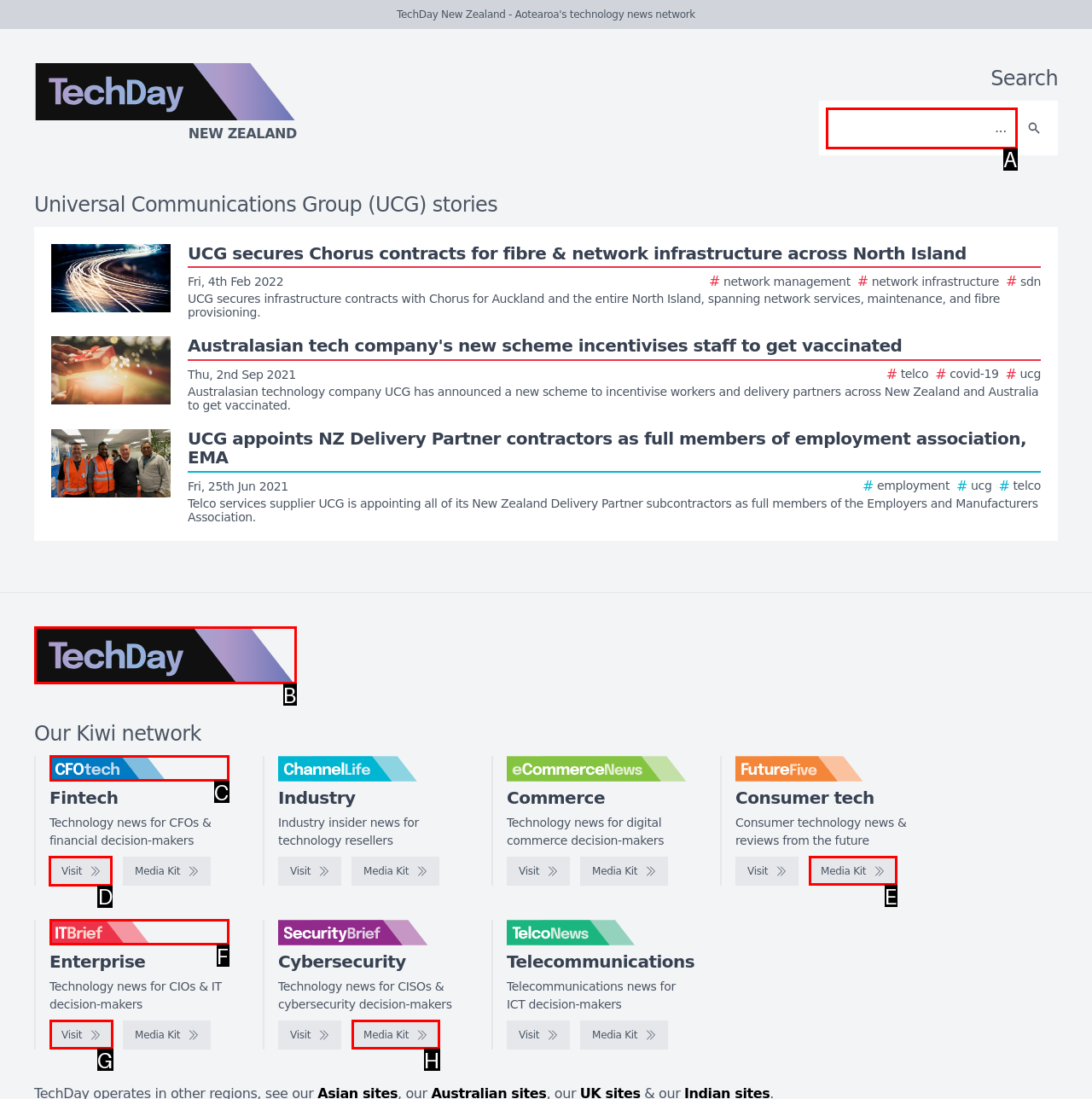Point out the letter of the HTML element you should click on to execute the task: Visit CFOtech website
Reply with the letter from the given options.

D